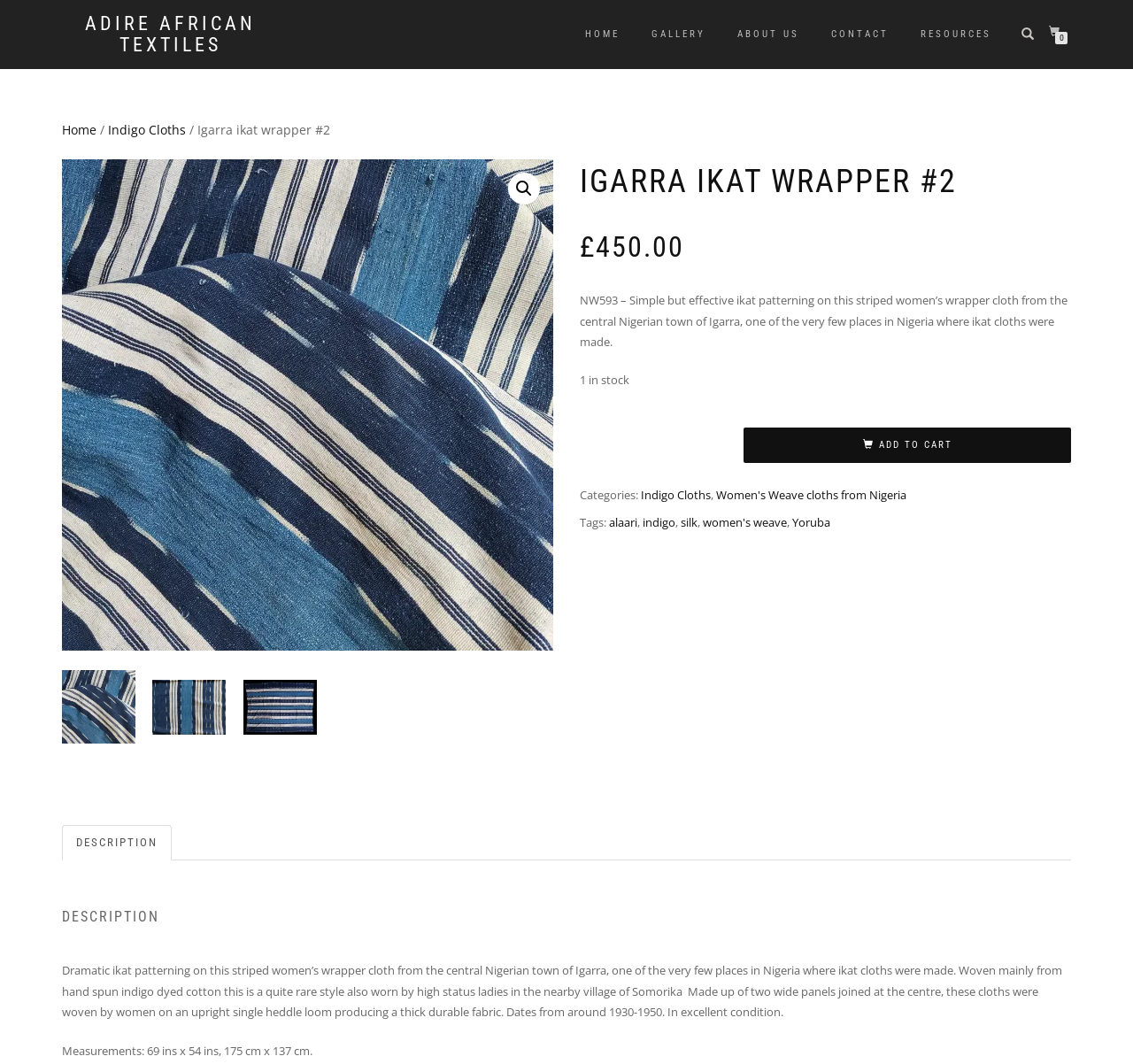Detail the various sections and features present on the webpage.

This webpage is about a specific African textile, an Igarra ikat wrapper cloth, with a focus on its description, pricing, and purchasing information. 

At the top of the page, there is a navigation bar with links to the website's main sections, including "Home", "Gallery", "About Us", "Contact", and "Resources". On the right side of the navigation bar, there is a search icon and a link with a number, possibly indicating the number of items in a cart.

Below the navigation bar, there is a breadcrumb navigation section, showing the path from the "Home" page to the current page, "Indigo Cloths" and then "Igarra ikat wrapper #2".

On the left side of the page, there is a large image of the textile, taking up most of the vertical space. Below the image, there is a link with a magnifying glass icon, possibly allowing users to zoom in on the image.

On the right side of the page, there is a section with the title "IGARRA IKAT WRAPPER #2" and a price of £450.00. Below the price, there is a description of the textile, mentioning its origin, materials, and condition. There is also information about the availability of the item, indicating that it is in stock.

Further down, there are sections for categories and tags, with links to related pages. There is also a call-to-action button to add the item to a cart.

At the bottom of the page, there is a tab list with a single tab, "DESCRIPTION", which is not selected by default. When selected, it displays a detailed description of the textile, including its history, materials, and measurements.